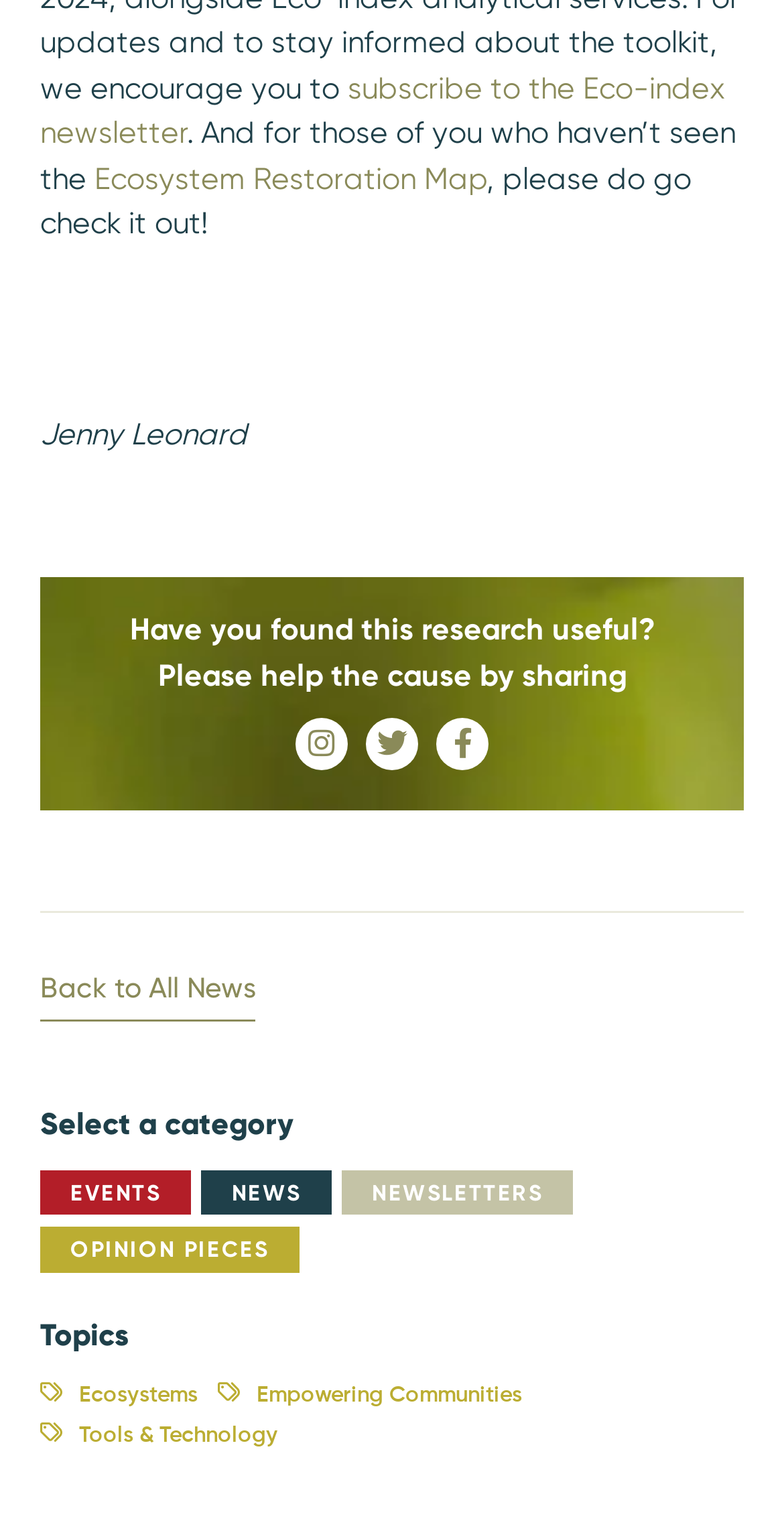Find the coordinates for the bounding box of the element with this description: "Back to All News".

[0.051, 0.621, 0.326, 0.665]